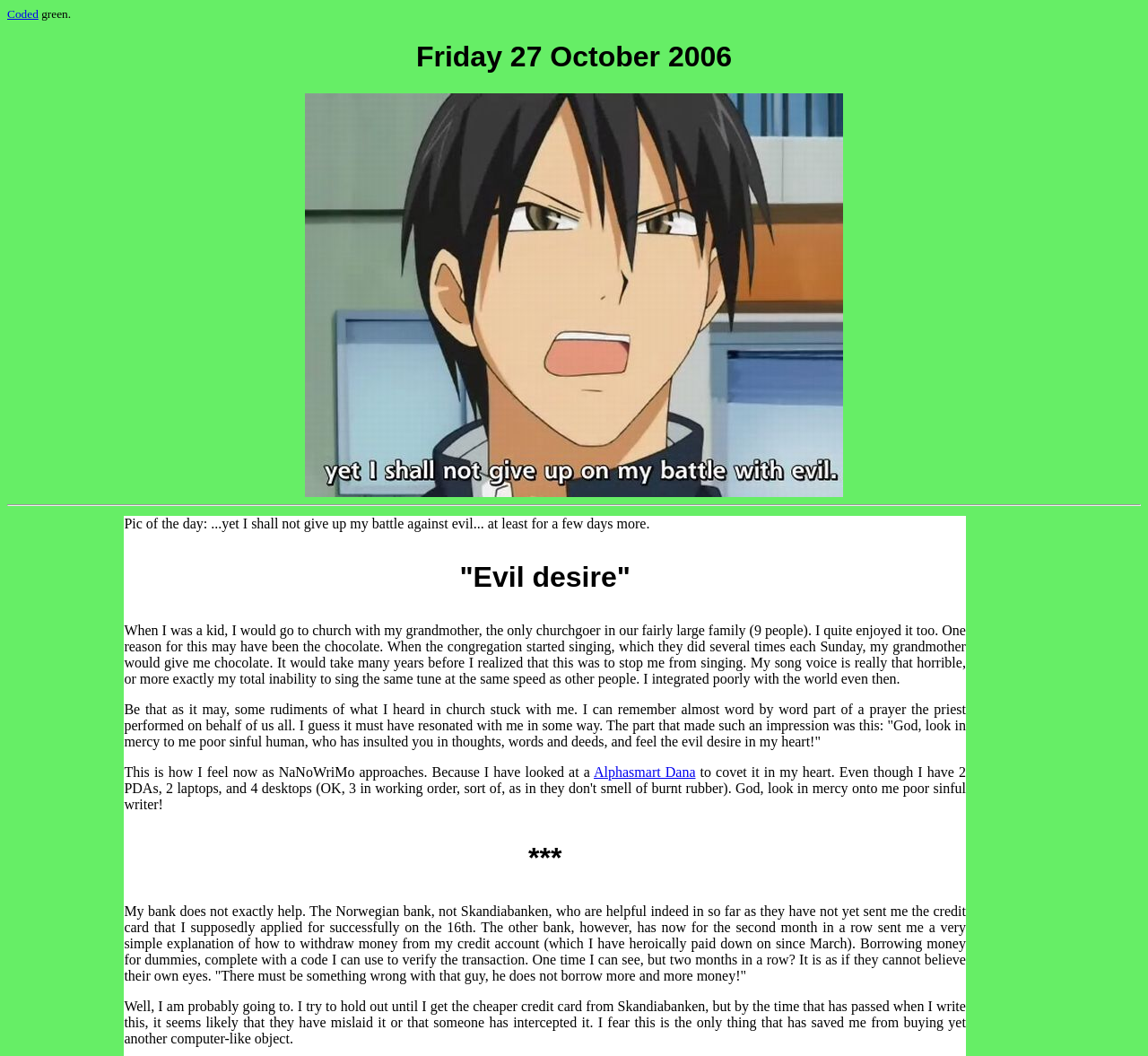What is the alternative credit card mentioned in the text?
Using the information from the image, give a concise answer in one word or a short phrase.

Skandiabanken